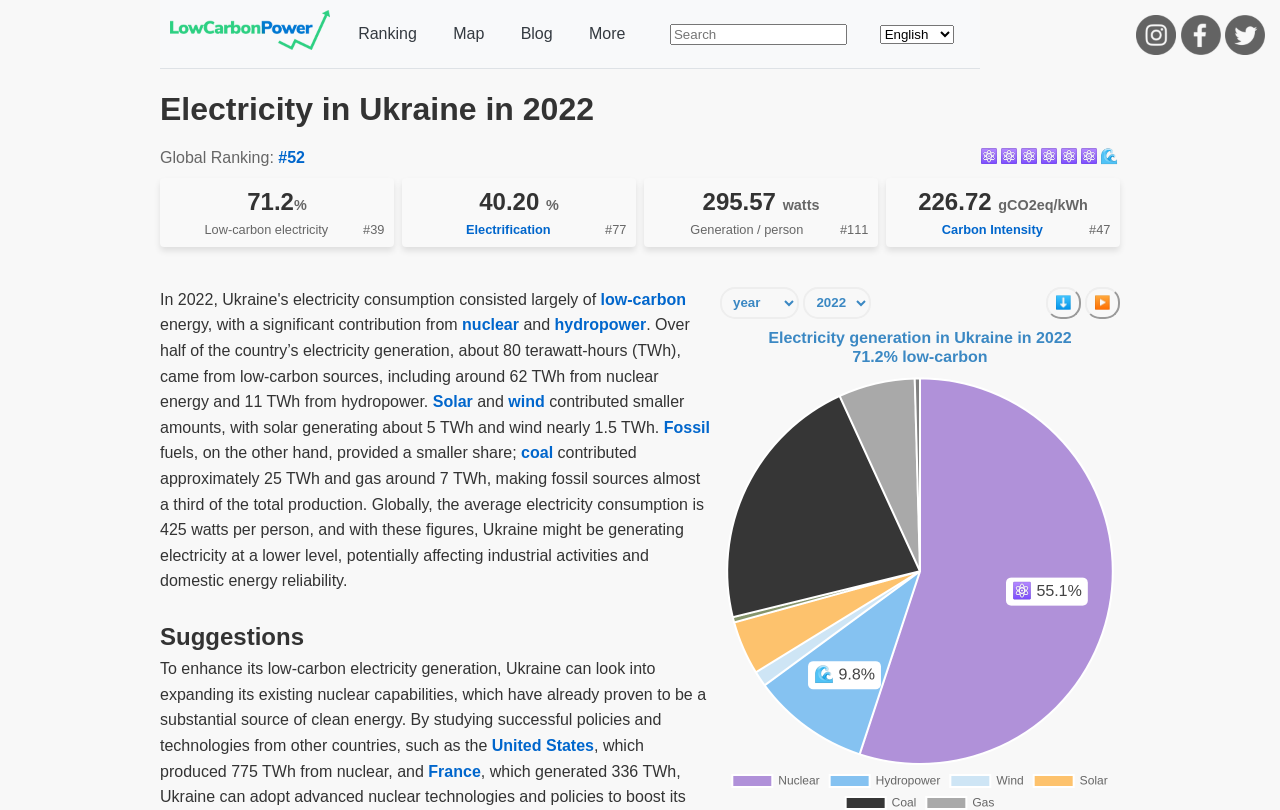Please find the bounding box coordinates of the element that must be clicked to perform the given instruction: "Check the Instagram link". The coordinates should be four float numbers from 0 to 1, i.e., [left, top, right, bottom].

[0.888, 0.051, 0.919, 0.072]